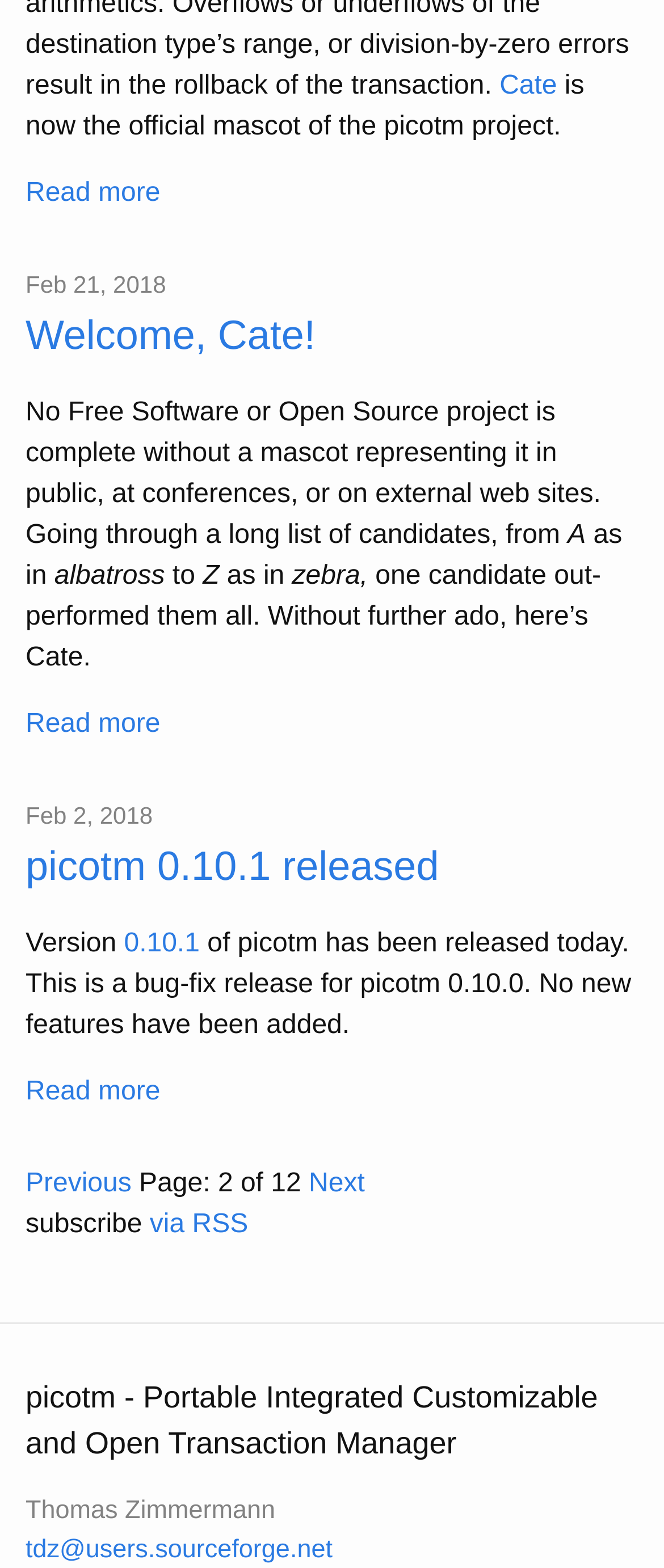Provide a brief response in the form of a single word or phrase:
What is the name of the official mascot of the picotm project?

Cate